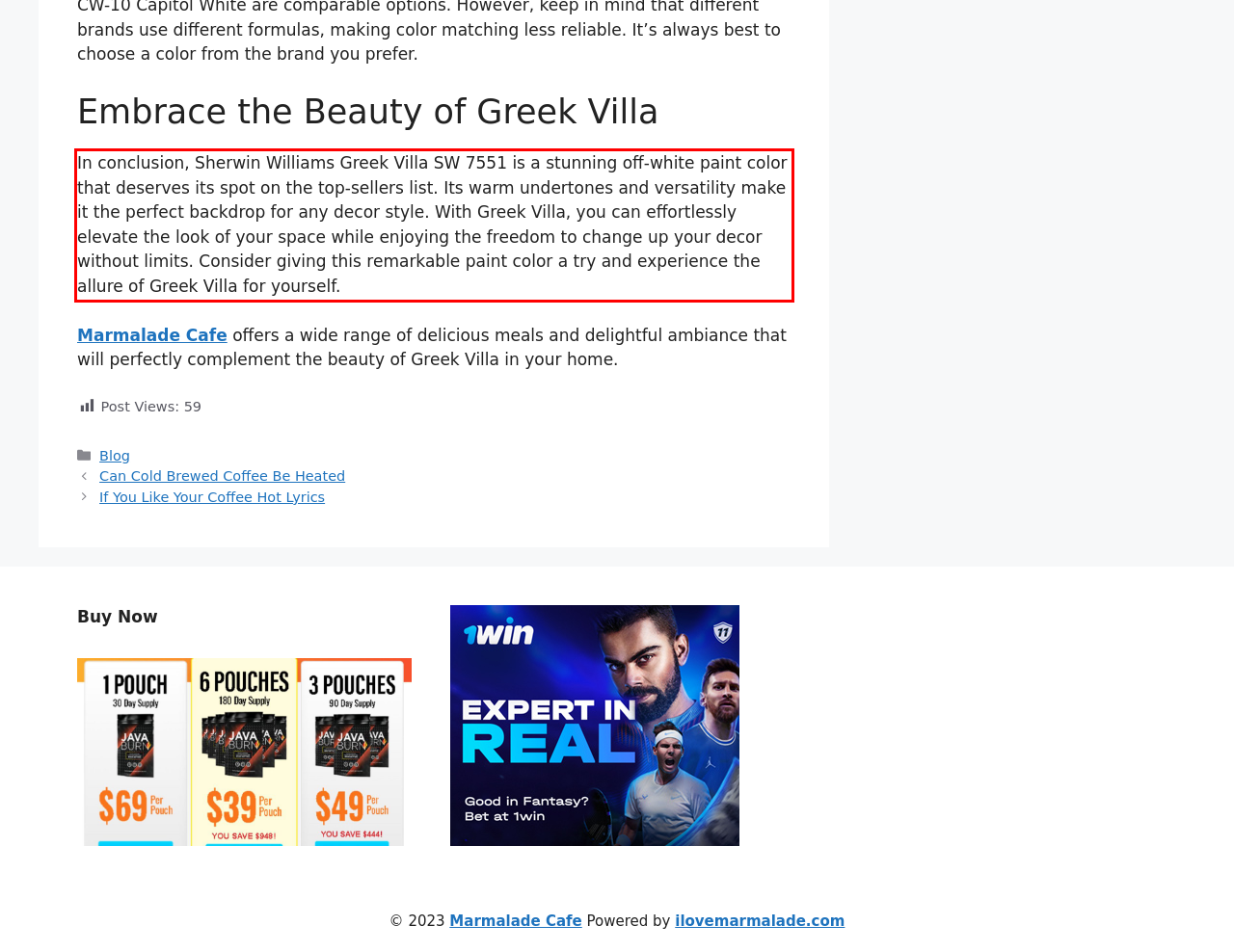You are provided with a screenshot of a webpage that includes a UI element enclosed in a red rectangle. Extract the text content inside this red rectangle.

In conclusion, Sherwin Williams Greek Villa SW 7551 is a stunning off-white paint color that deserves its spot on the top-sellers list. Its warm undertones and versatility make it the perfect backdrop for any decor style. With Greek Villa, you can effortlessly elevate the look of your space while enjoying the freedom to change up your decor without limits. Consider giving this remarkable paint color a try and experience the allure of Greek Villa for yourself.